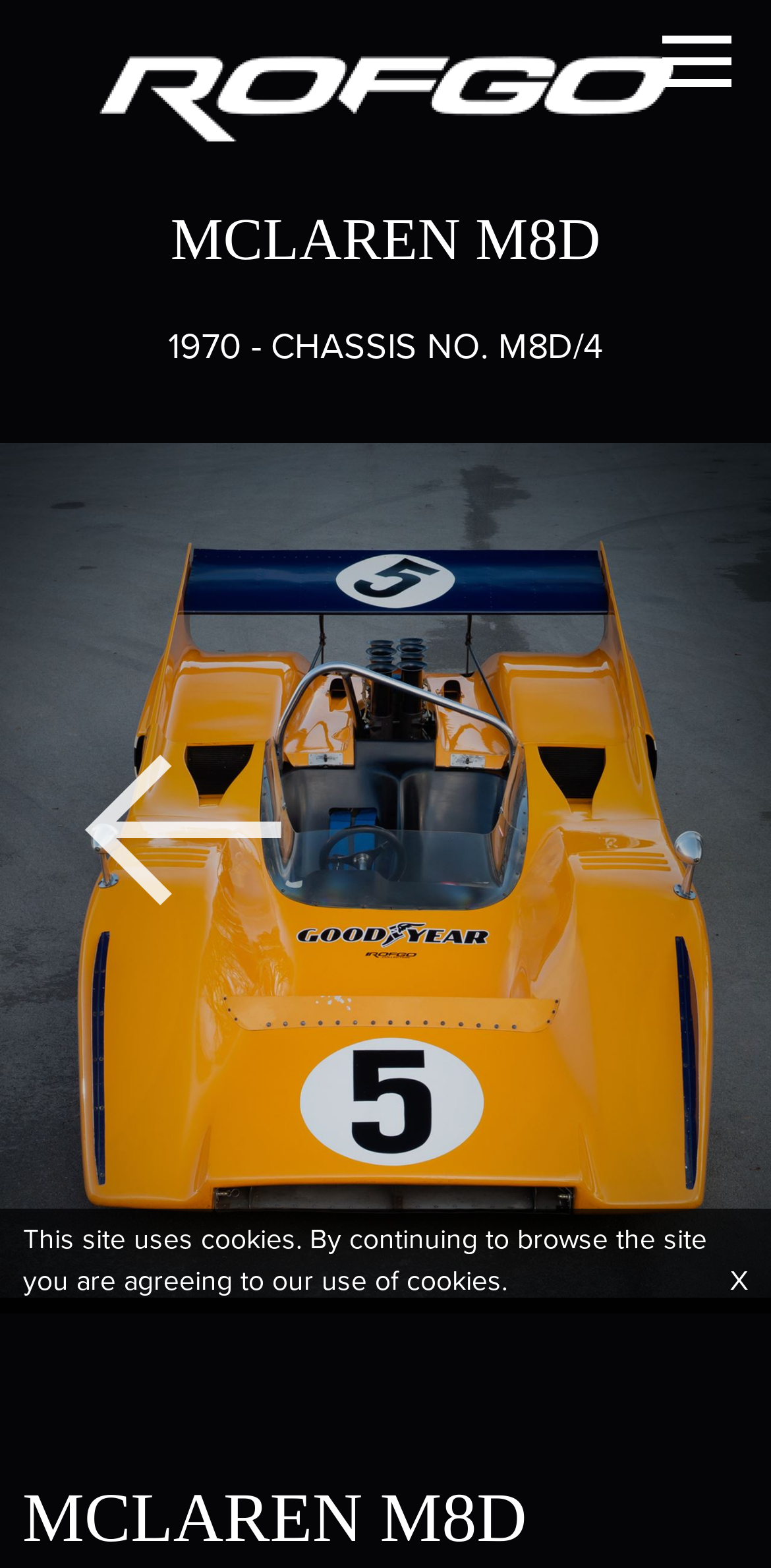Using the details in the image, give a detailed response to the question below:
What is the chassis number of the McLaren M8D?

The chassis number can be found in the static text element '1970 - CHASSIS NO. M8D/4' which is located below the main heading 'MCLAREN M8D'.